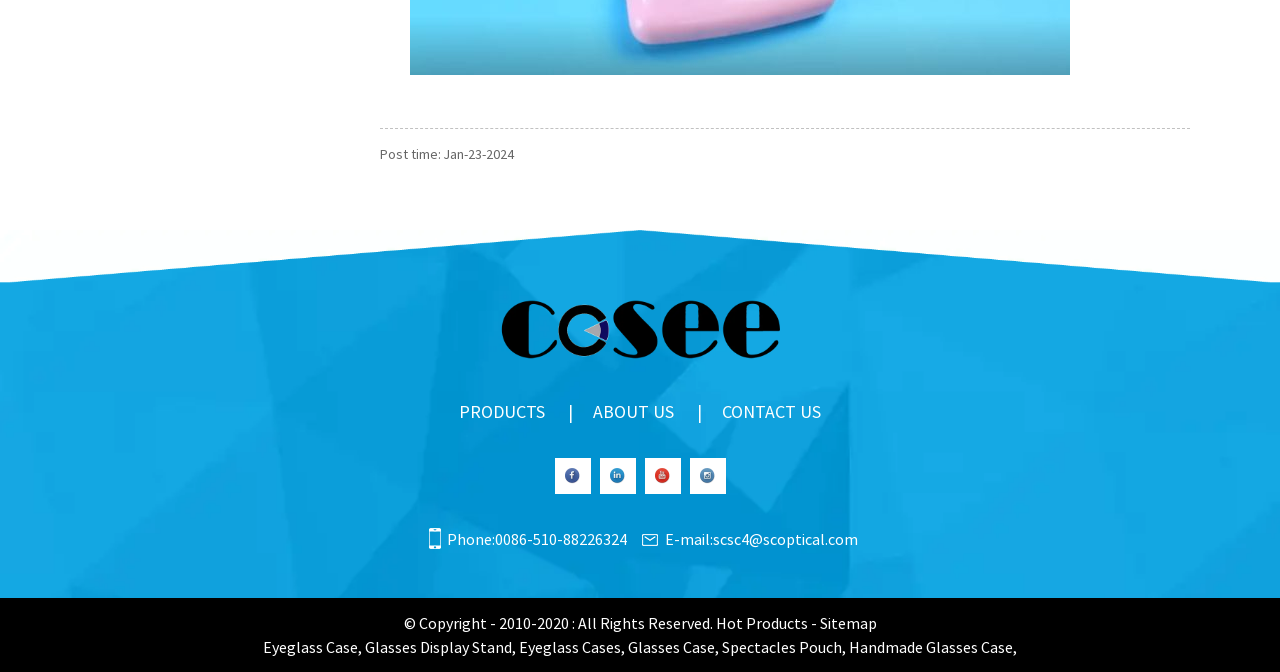Locate the bounding box coordinates of the area that needs to be clicked to fulfill the following instruction: "Explore the Eyeglass Case products". The coordinates should be in the format of four float numbers between 0 and 1, namely [left, top, right, bottom].

[0.205, 0.948, 0.28, 0.978]